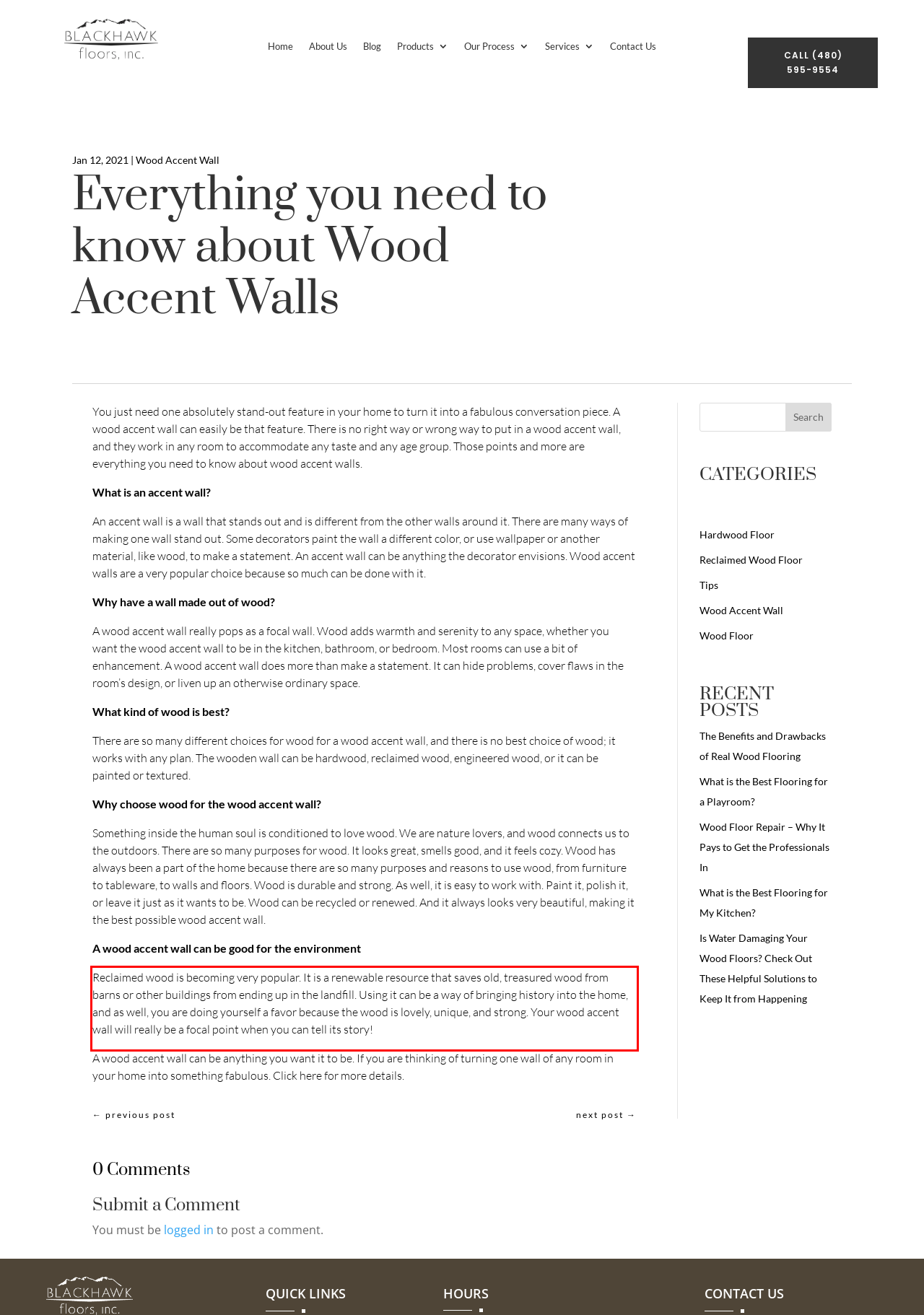Given a screenshot of a webpage containing a red bounding box, perform OCR on the text within this red bounding box and provide the text content.

Reclaimed wood is becoming very popular. It is a renewable resource that saves old, treasured wood from barns or other buildings from ending up in the landfill. Using it can be a way of bringing history into the home, and as well, you are doing yourself a favor because the wood is lovely, unique, and strong. Your wood accent wall will really be a focal point when you can tell its story!